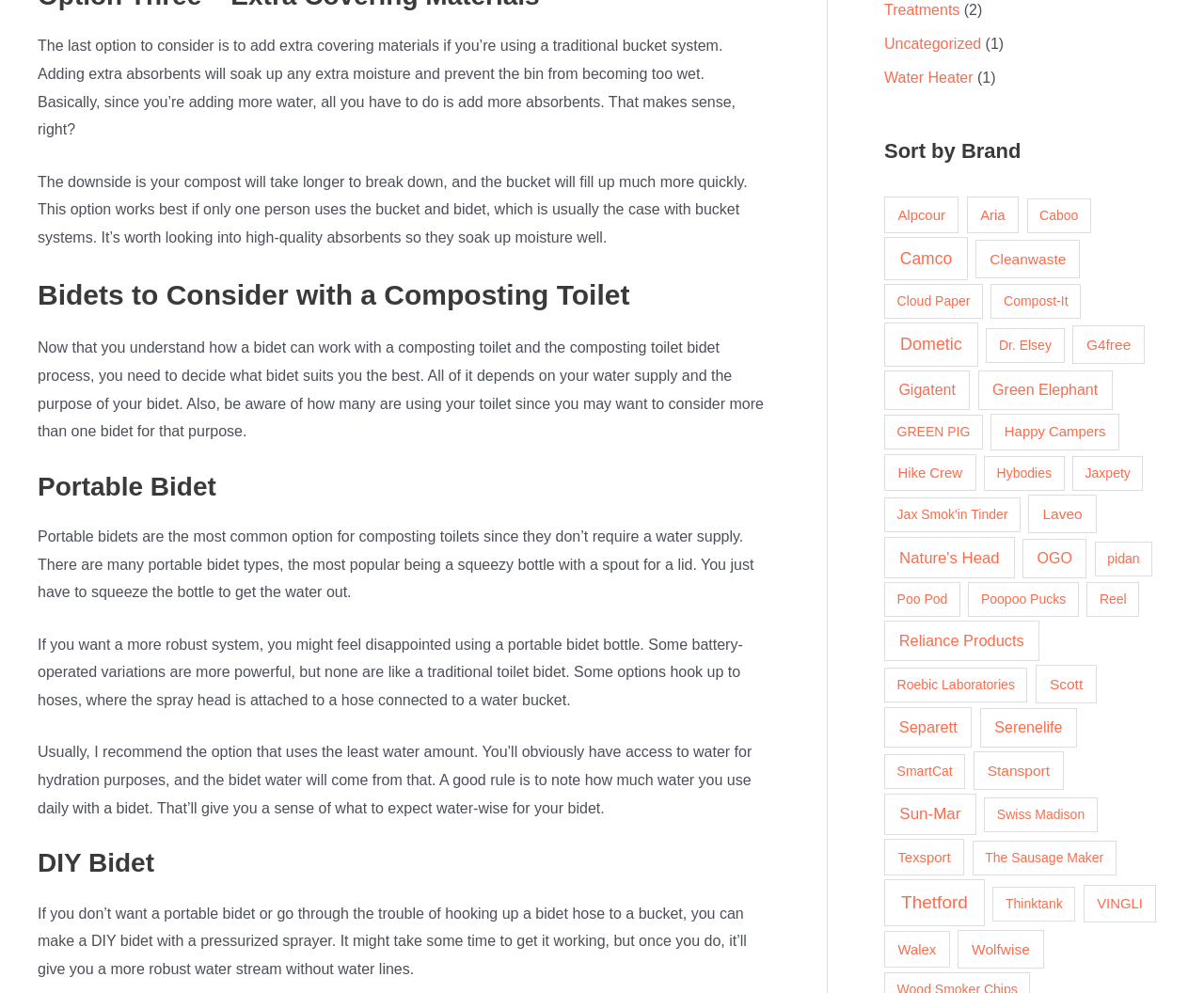Identify the bounding box coordinates for the element you need to click to achieve the following task: "Click on the 'Treatments' link". Provide the bounding box coordinates as four float numbers between 0 and 1, in the form [left, top, right, bottom].

[0.734, 0.002, 0.797, 0.018]